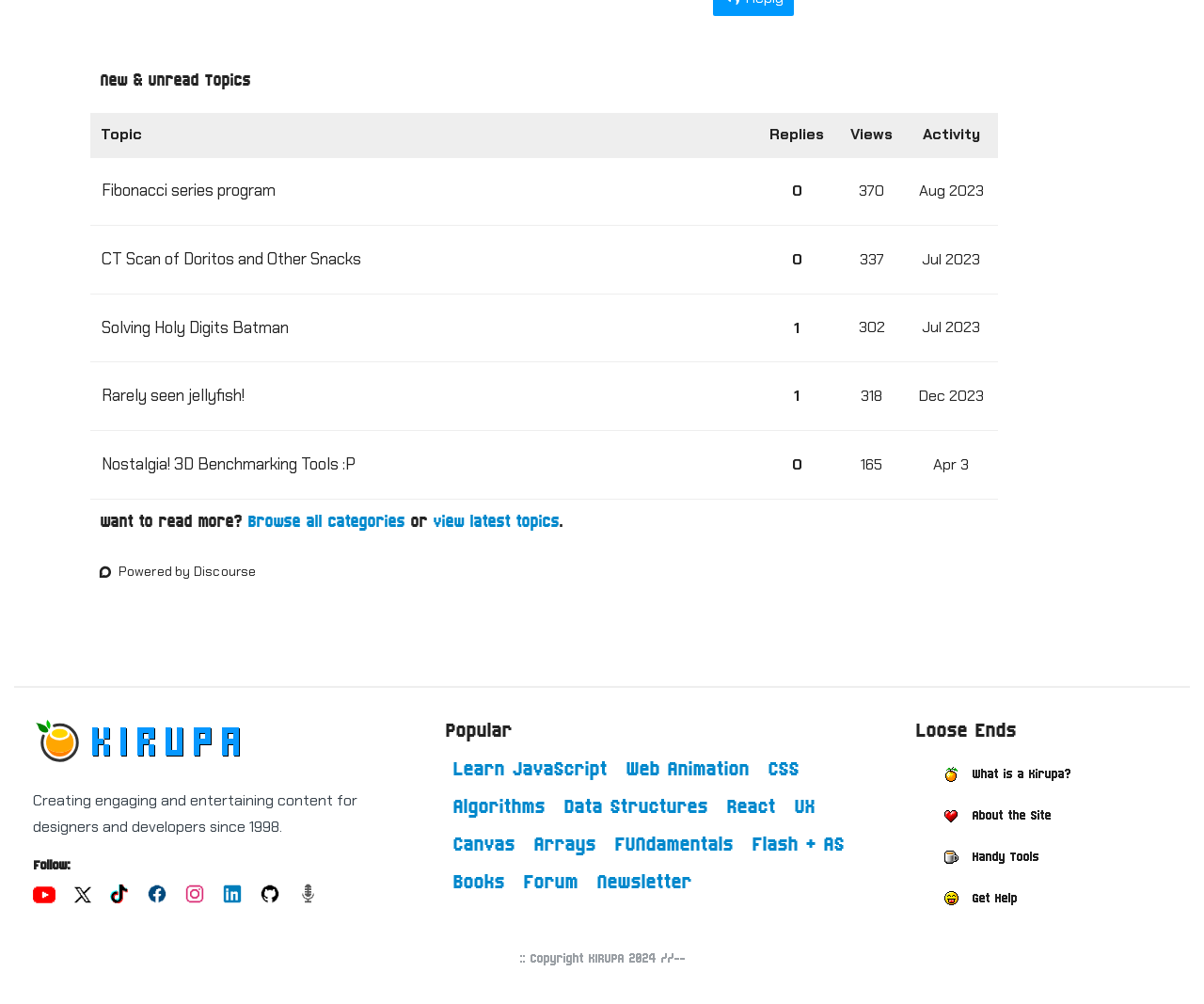Given the element description Apr 3, identify the bounding box coordinates for the UI element on the webpage screenshot. The format should be (top-left x, top-left y, bottom-right x, bottom-right y), with values between 0 and 1.

[0.771, 0.438, 0.809, 0.486]